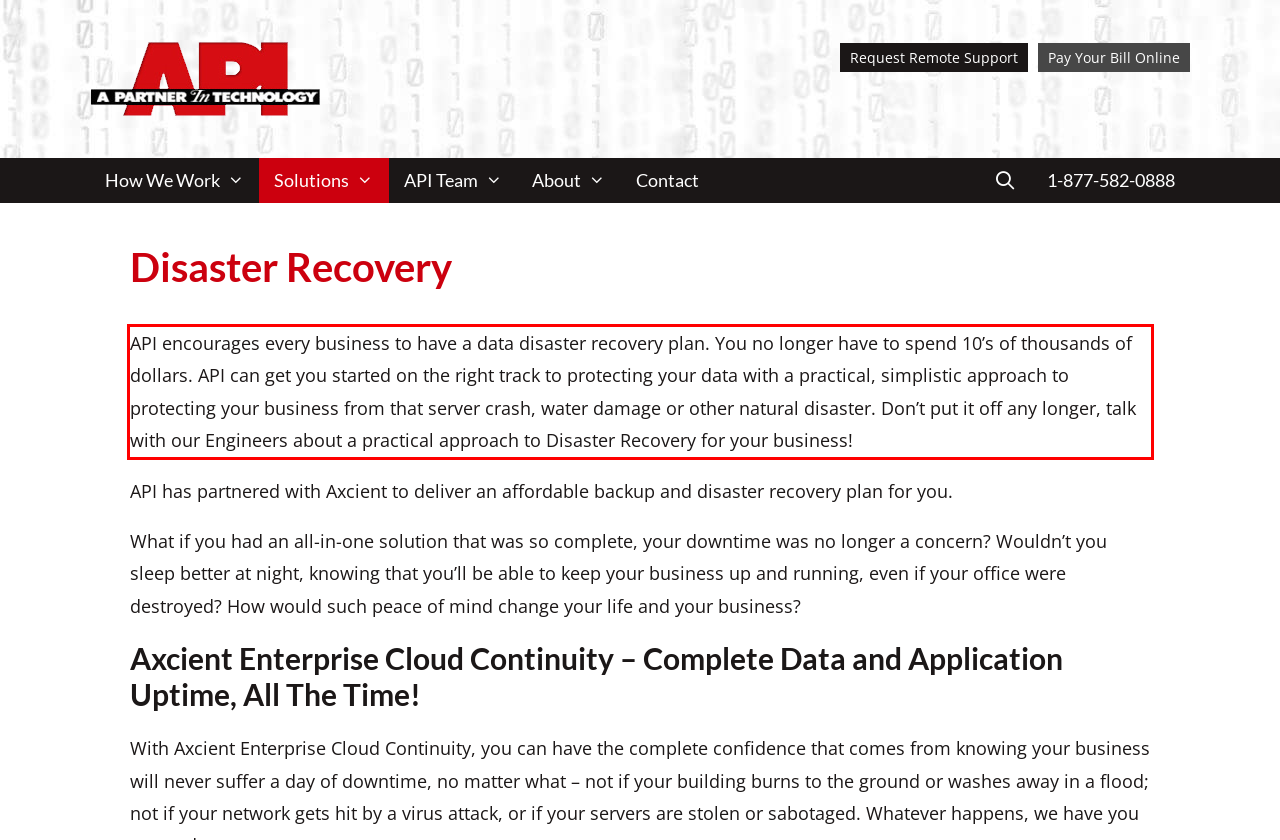Given a screenshot of a webpage with a red bounding box, please identify and retrieve the text inside the red rectangle.

API encourages every business to have a data disaster recovery plan. You no longer have to spend 10’s of thousands of dollars. API can get you started on the right track to protecting your data with a practical, simplistic approach to protecting your business from that server crash, water damage or other natural disaster. Don’t put it off any longer, talk with our Engineers about a practical approach to Disaster Recovery for your business!